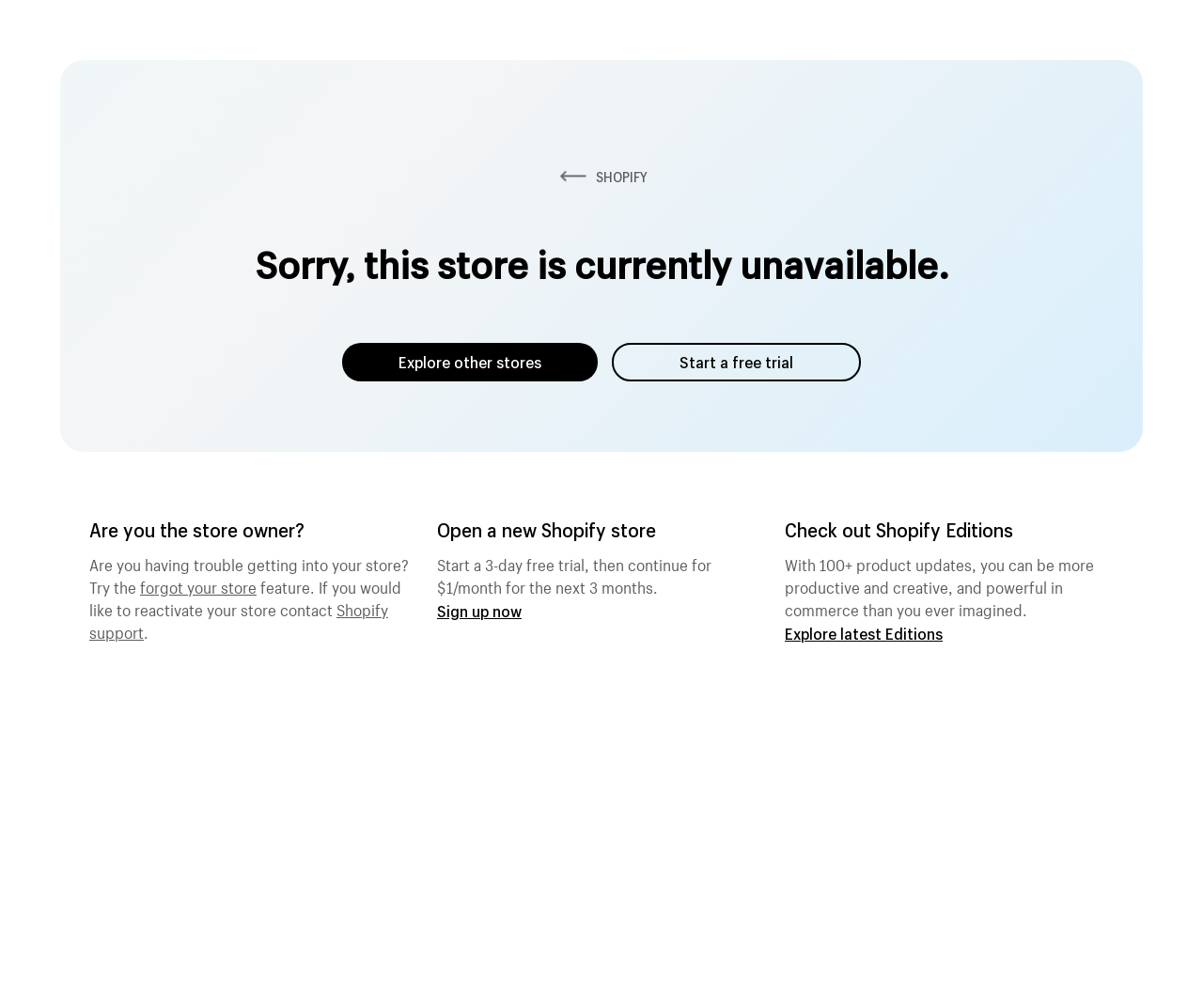What is the cost of Shopify after the 3-month trial?
Based on the image, answer the question in a detailed manner.

After the 3-month trial, the cost of Shopify is $1/month, as mentioned in the text 'Start a 3-day free trial, then continue for $1/month for the next 3 months.'